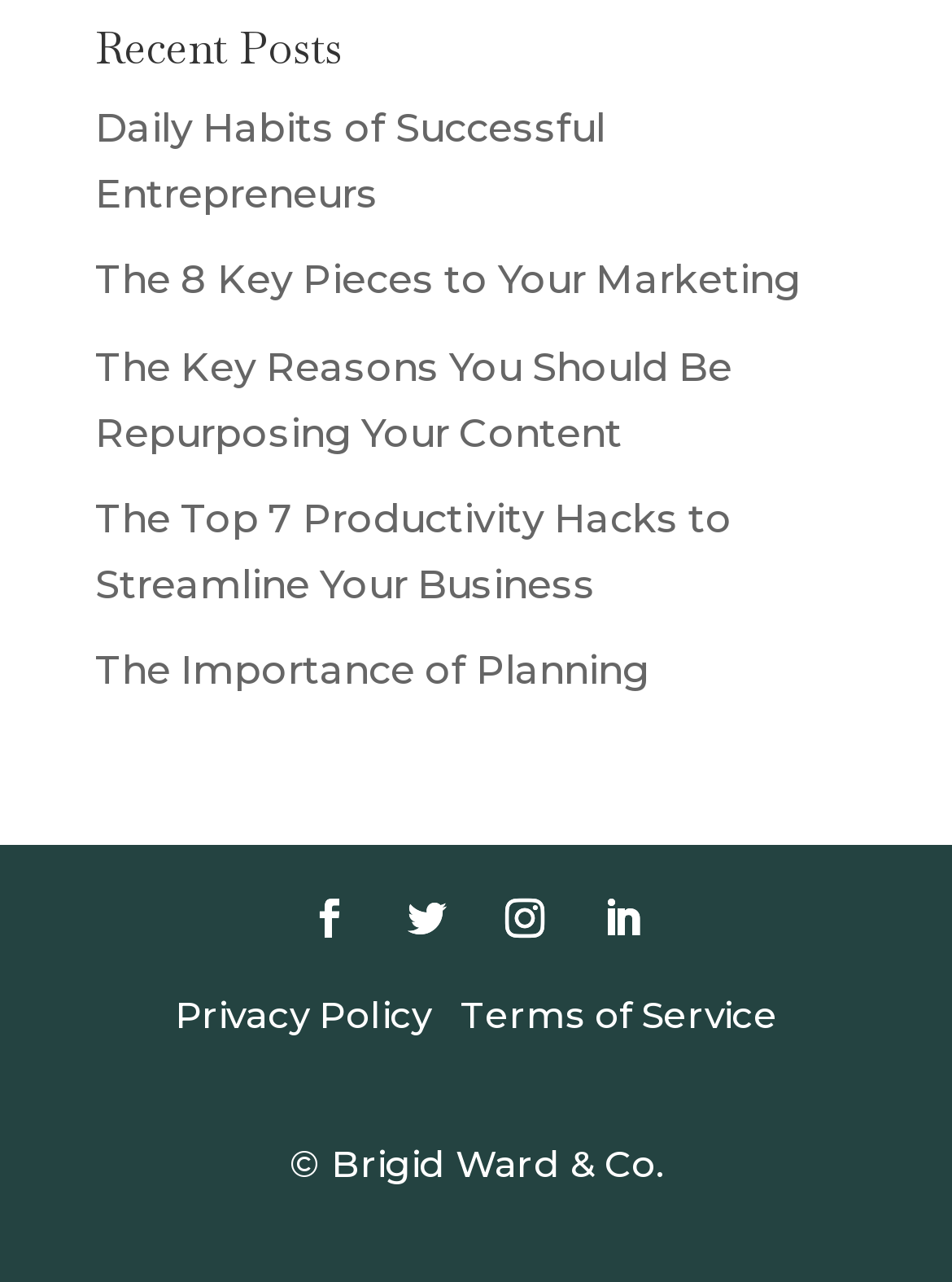Give the bounding box coordinates for this UI element: "Follow". The coordinates should be four float numbers between 0 and 1, arranged as [left, top, right, bottom].

[0.51, 0.687, 0.592, 0.748]